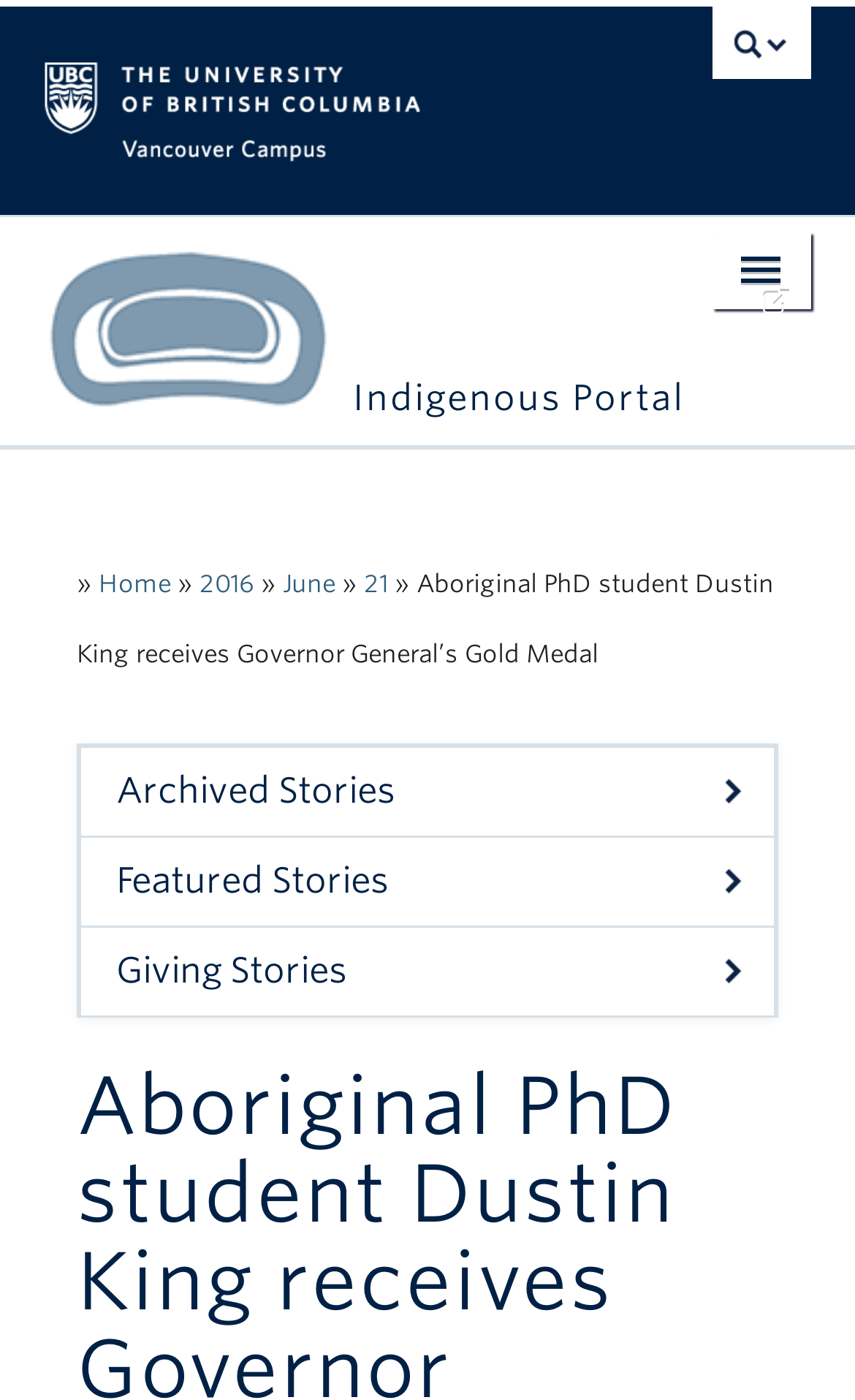Please determine the bounding box coordinates of the clickable area required to carry out the following instruction: "Read archived stories". The coordinates must be four float numbers between 0 and 1, represented as [left, top, right, bottom].

[0.095, 0.534, 0.905, 0.597]